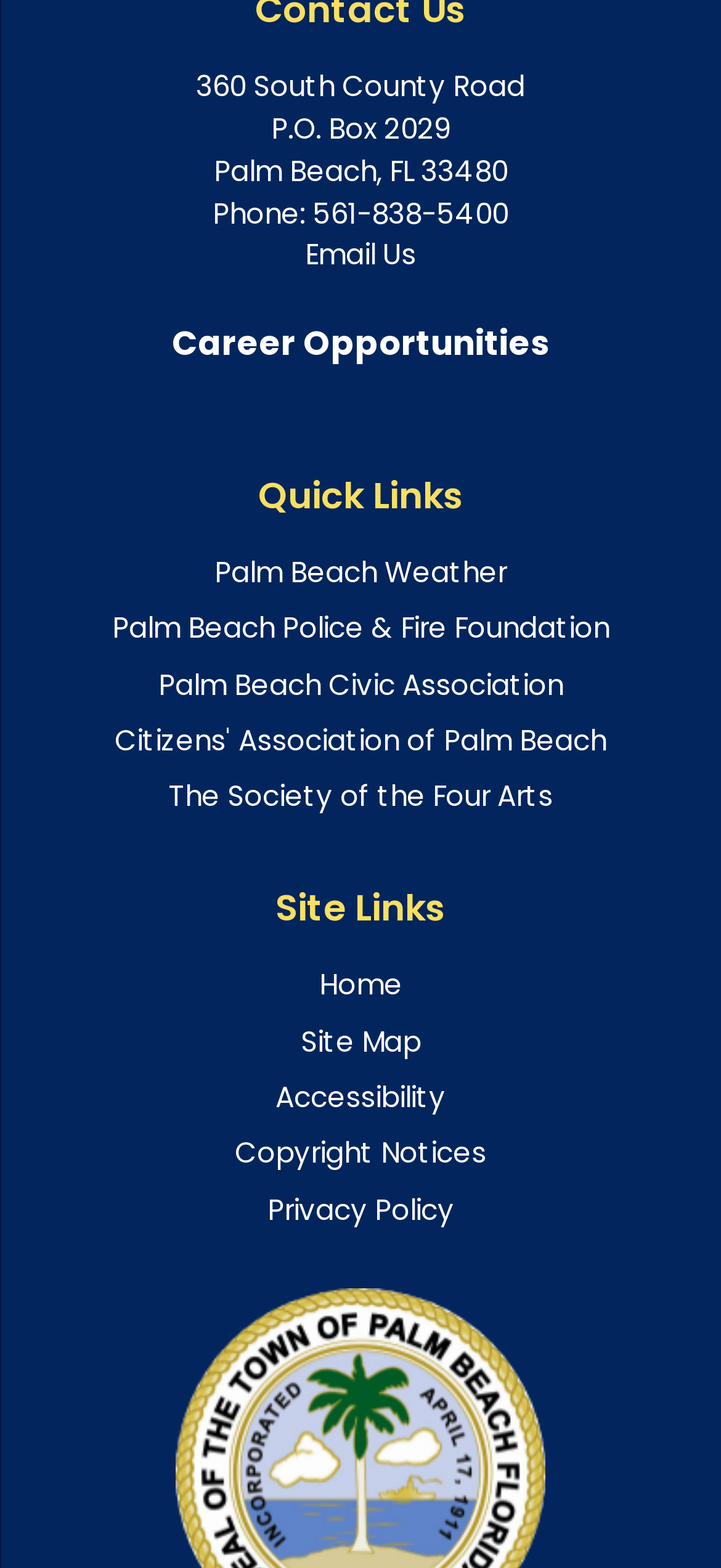Answer with a single word or phrase: 
How many site links are available?

5